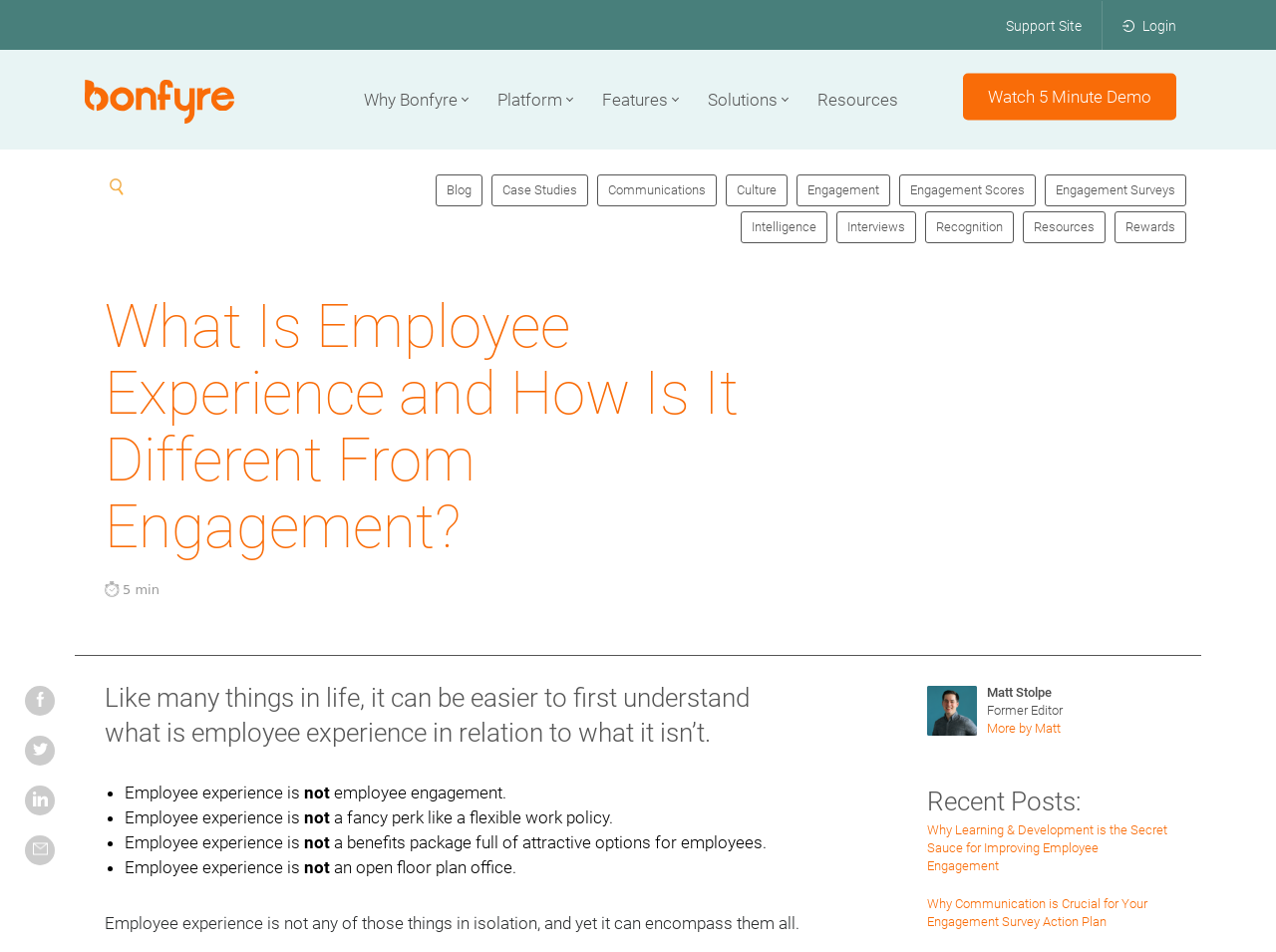Specify the bounding box coordinates for the region that must be clicked to perform the given instruction: "Like this post".

None